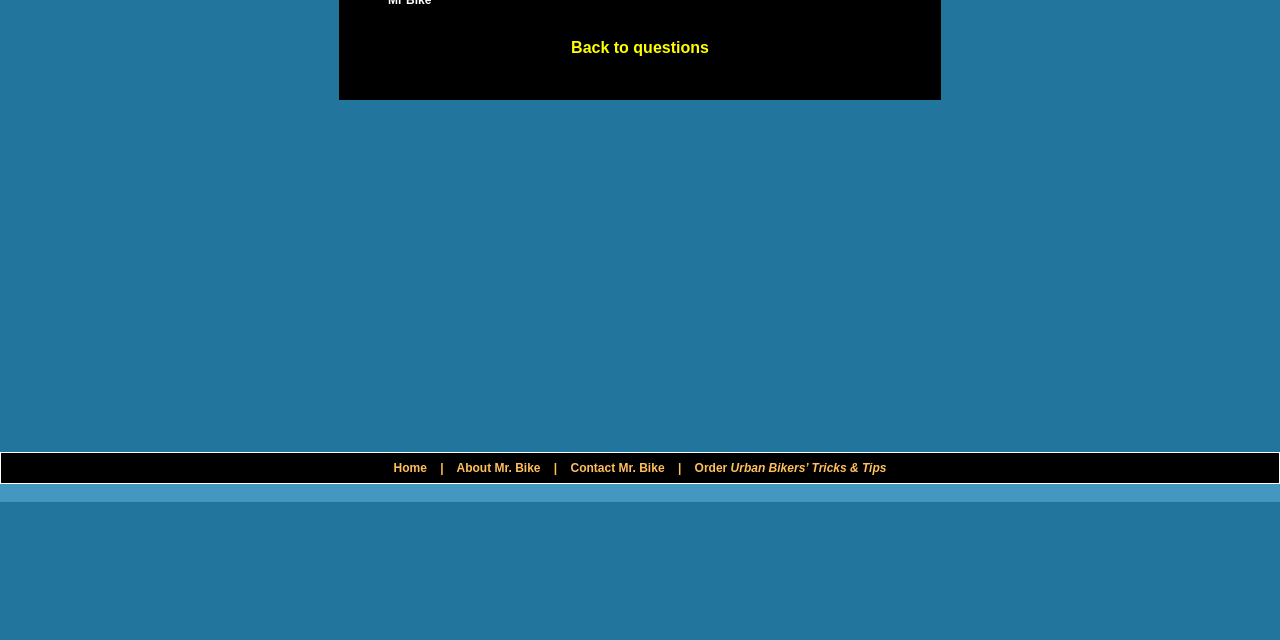From the webpage screenshot, identify the region described by Back to questions. Provide the bounding box coordinates as (top-left x, top-left y, bottom-right x, bottom-right y), with each value being a floating point number between 0 and 1.

[0.446, 0.061, 0.554, 0.088]